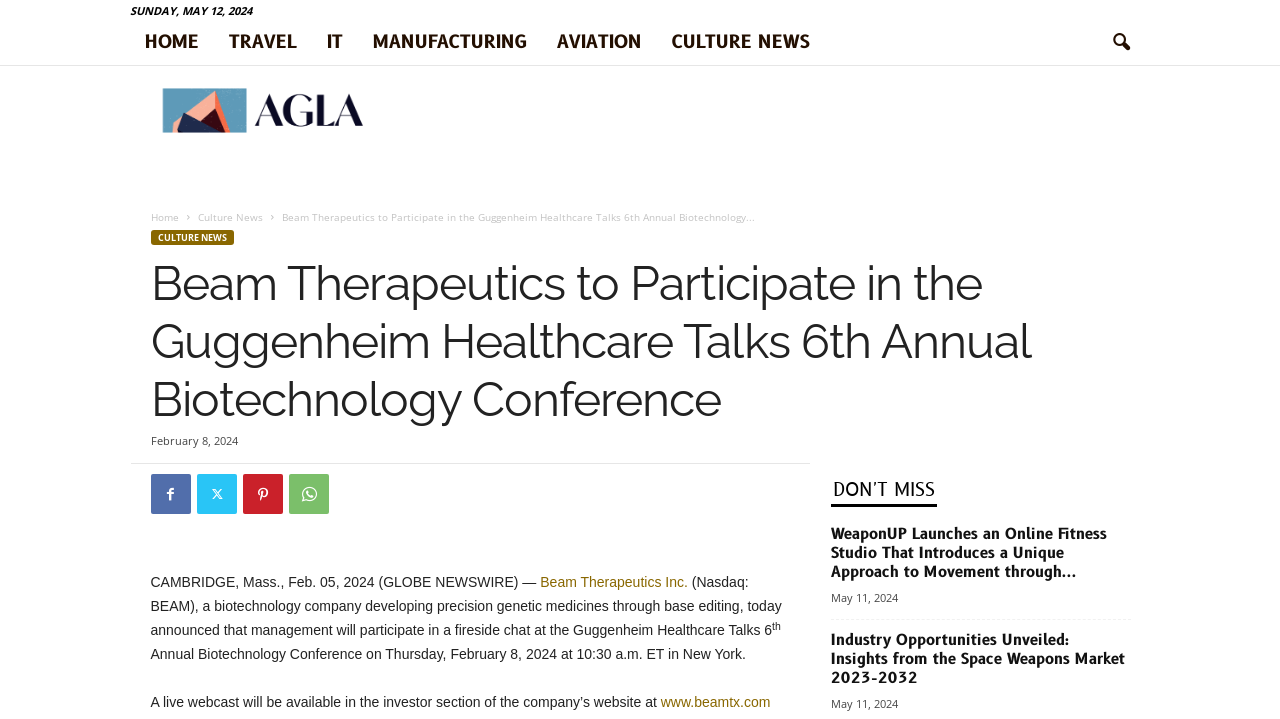Based on the image, please elaborate on the answer to the following question:
What is the date of the news article 'Industry Opportunities Unveiled: Insights from the Space Weapons Market 2023-2032'?

I found the answer by looking at the time element inside the third news article section, which contains the text 'May 11, 2024'.